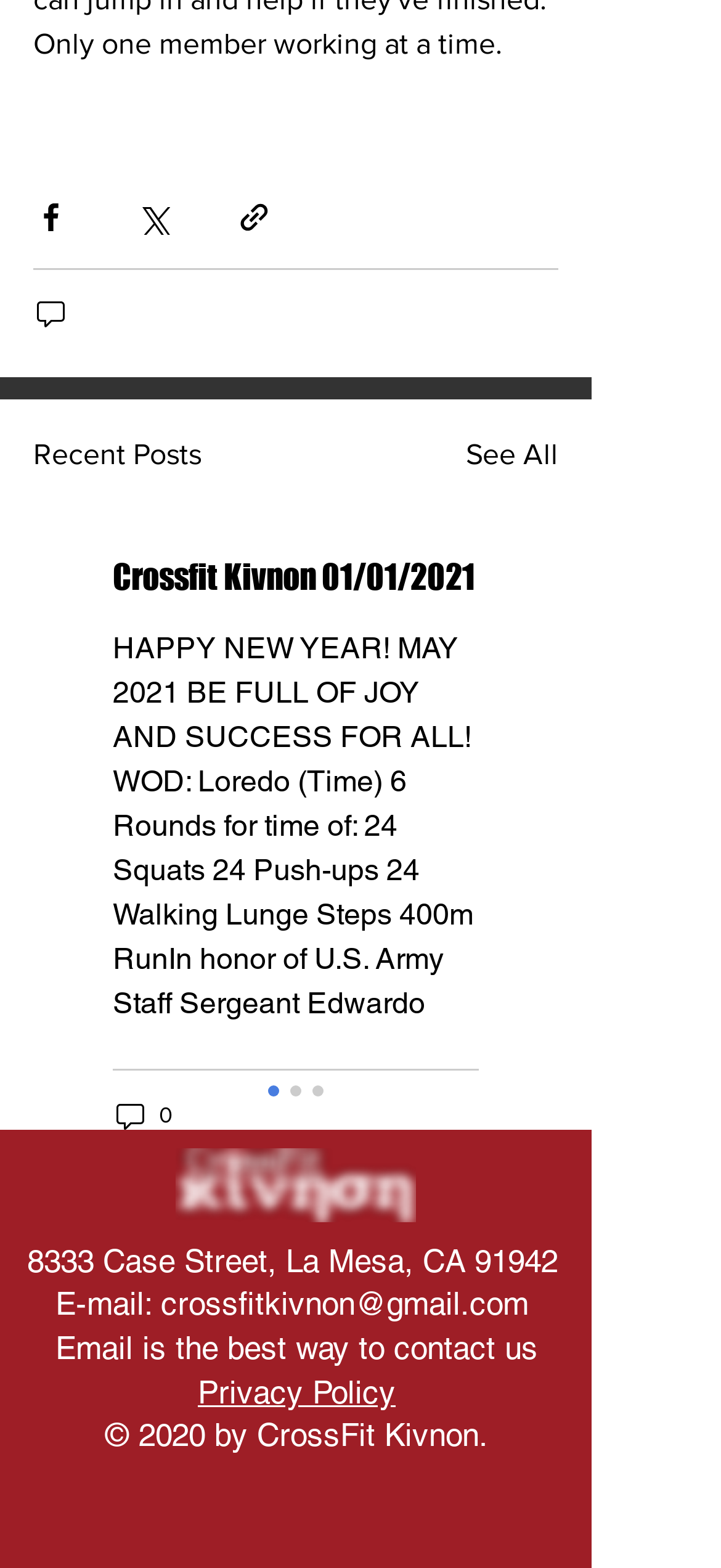Given the element description "crossfitkivnon@gmail.com" in the screenshot, predict the bounding box coordinates of that UI element.

[0.223, 0.82, 0.733, 0.844]